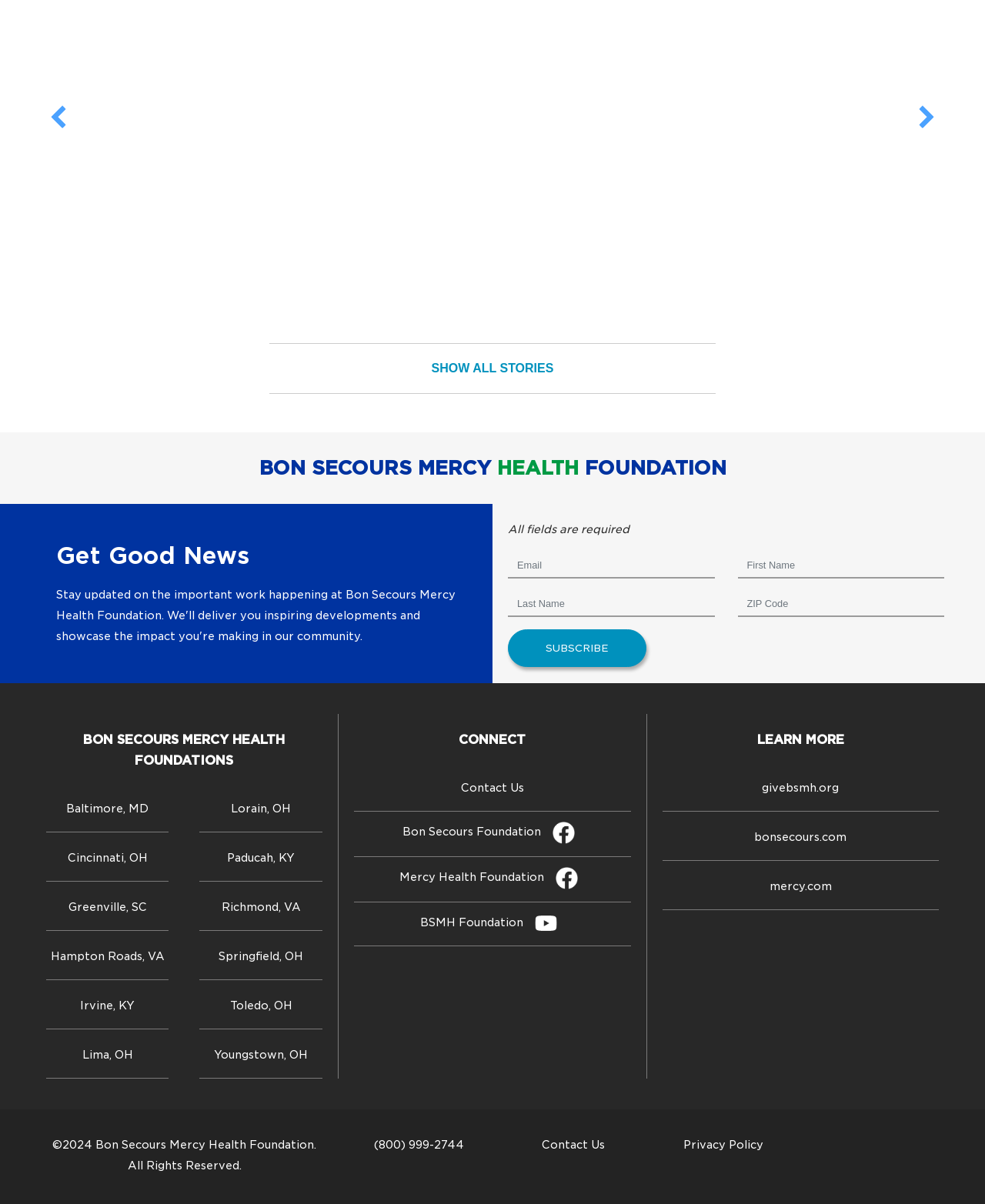Using the provided element description "aria-label="previous"", determine the bounding box coordinates of the UI element.

[0.047, 0.087, 0.072, 0.107]